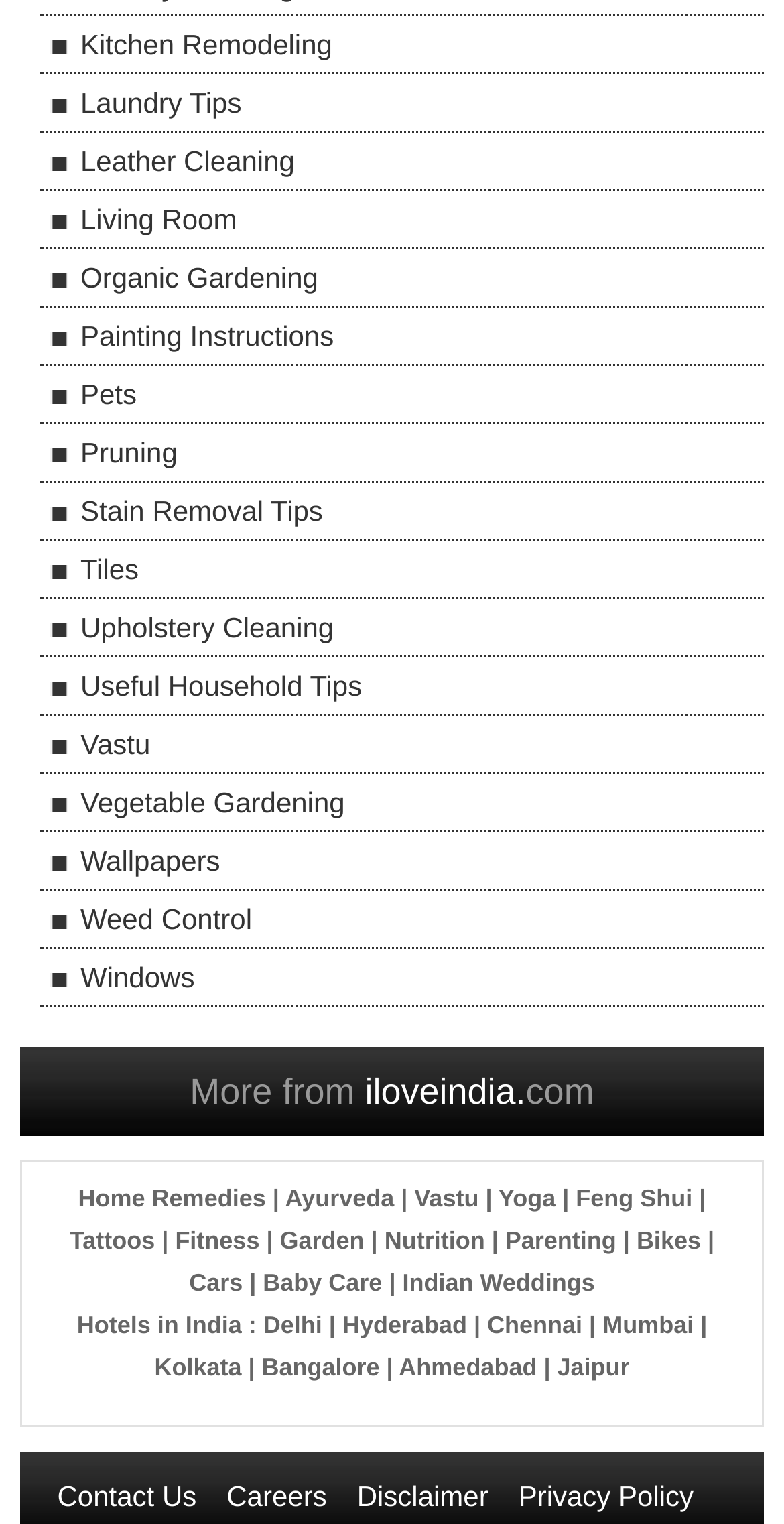Find the bounding box coordinates of the clickable area required to complete the following action: "Click on Twitter".

None